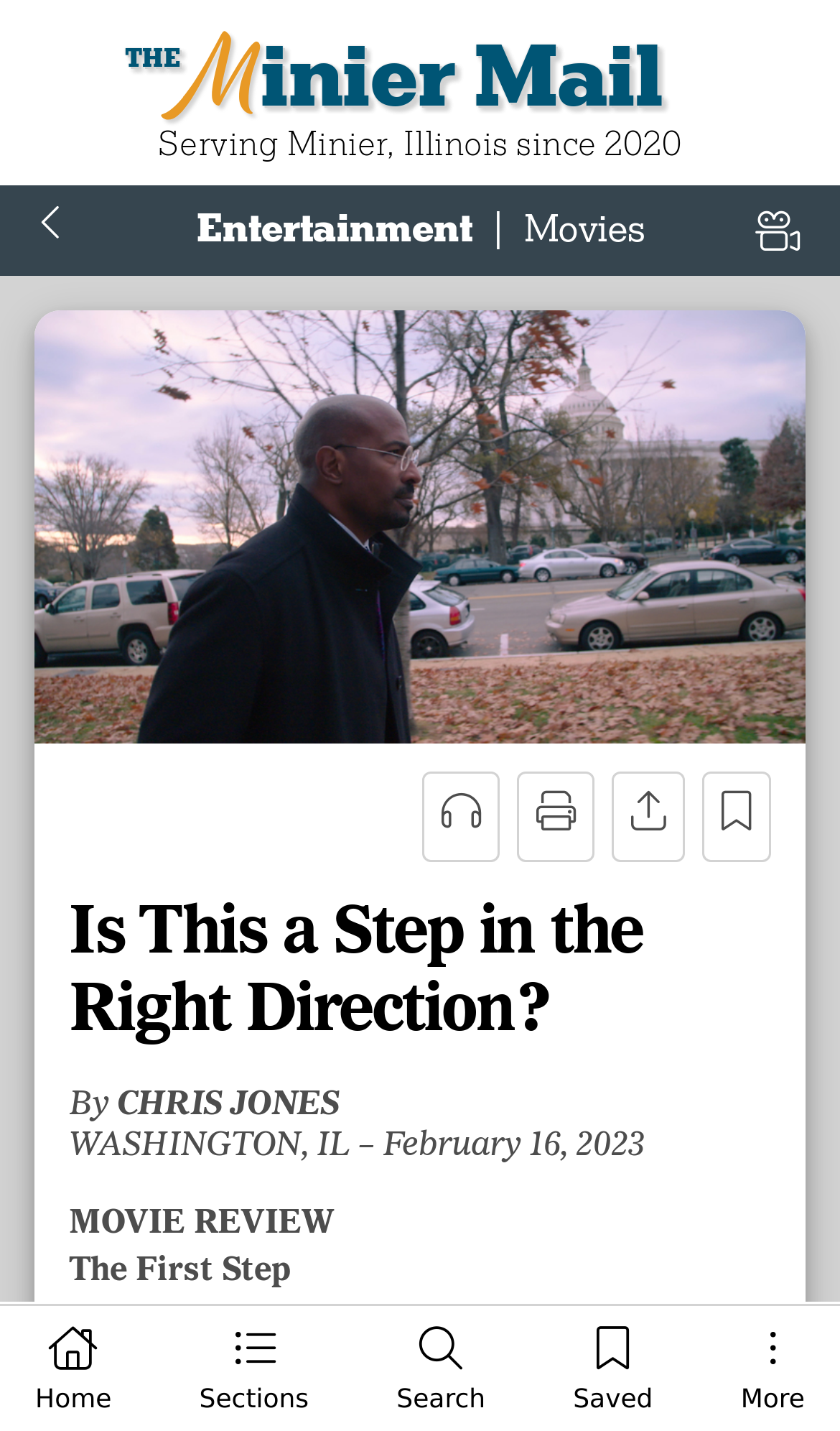Please find the bounding box coordinates of the element that must be clicked to perform the given instruction: "Search for something". The coordinates should be four float numbers from 0 to 1, i.e., [left, top, right, bottom].

[0.43, 0.925, 0.62, 0.997]